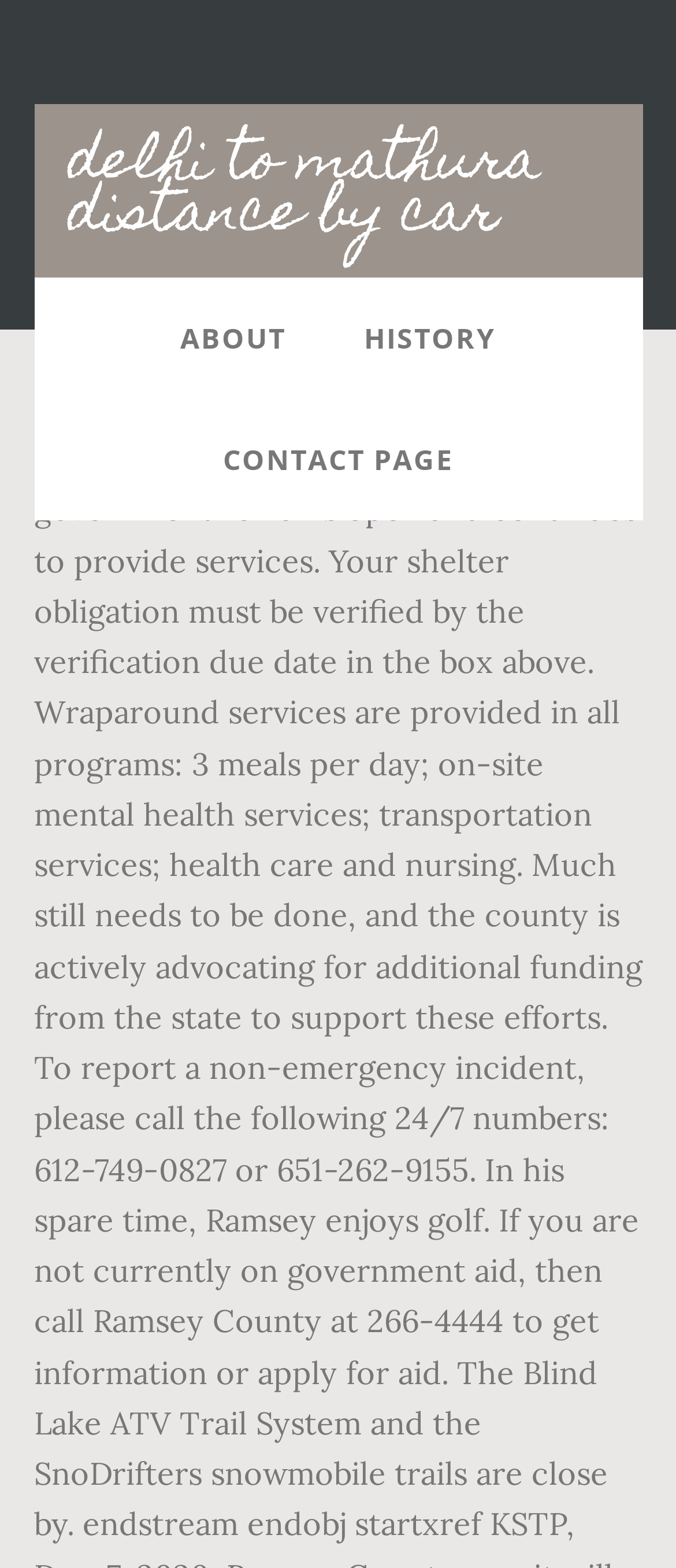Locate the bounding box of the UI element based on this description: "About". Provide four float numbers between 0 and 1 as [left, top, right, bottom].

[0.215, 0.177, 0.474, 0.254]